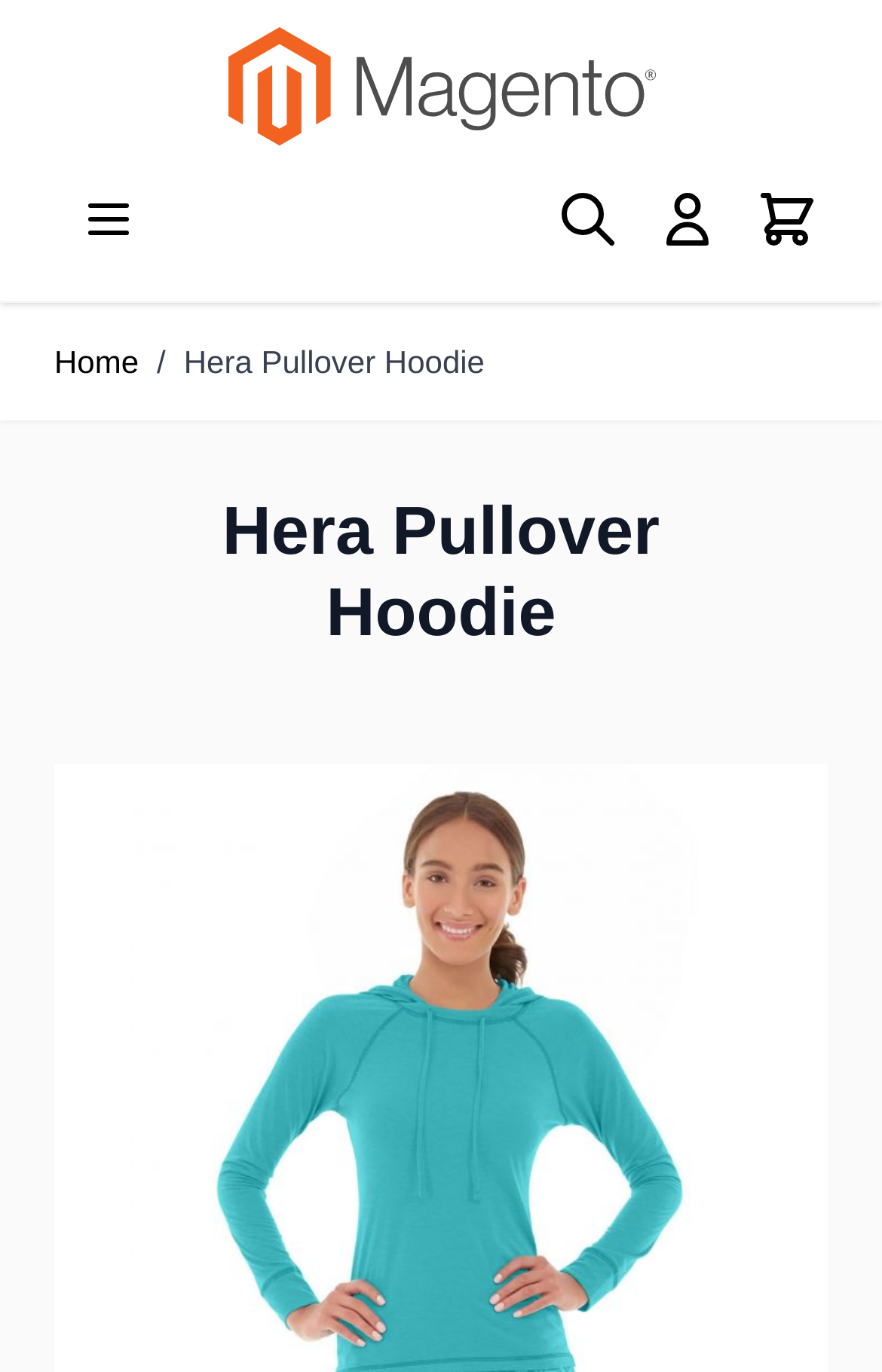Show the bounding box coordinates for the HTML element as described: "aria-label="Toggle search form"".

[0.621, 0.13, 0.713, 0.189]